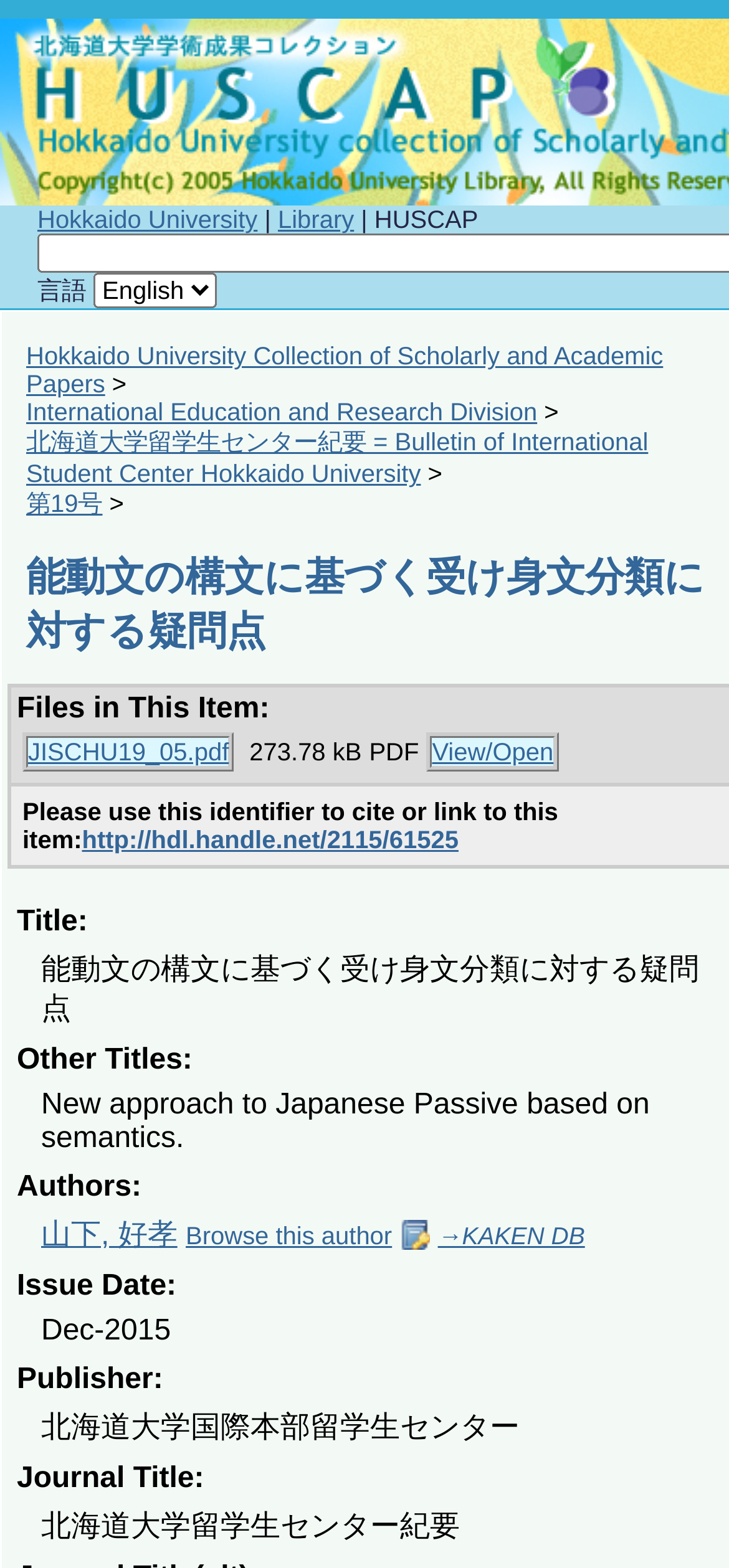What is the language of the webpage?
From the screenshot, provide a brief answer in one word or phrase.

English